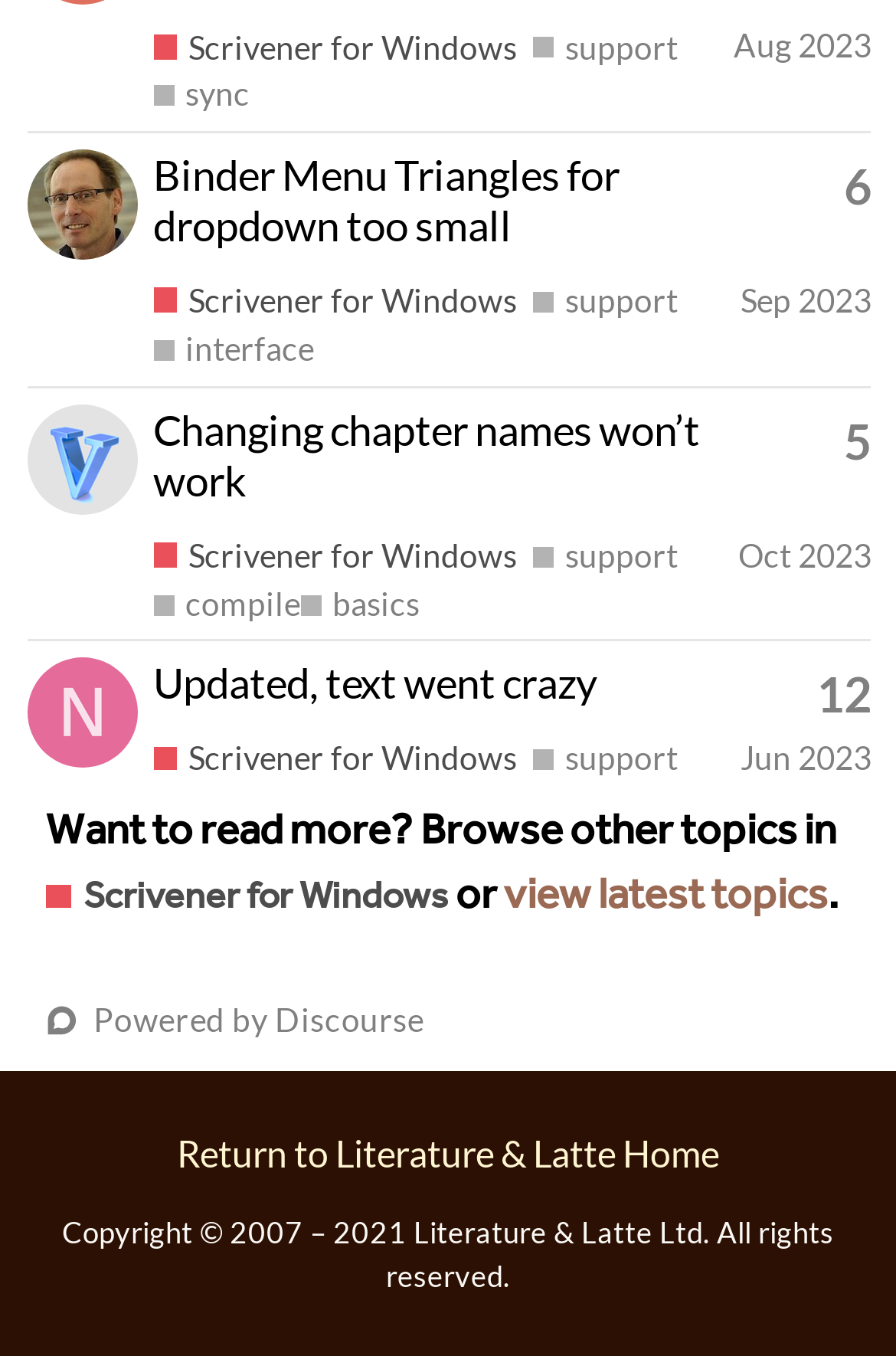What is the topic of the first post?
Based on the visual, give a brief answer using one word or a short phrase.

Binder Menu Triangles for dropdown too small